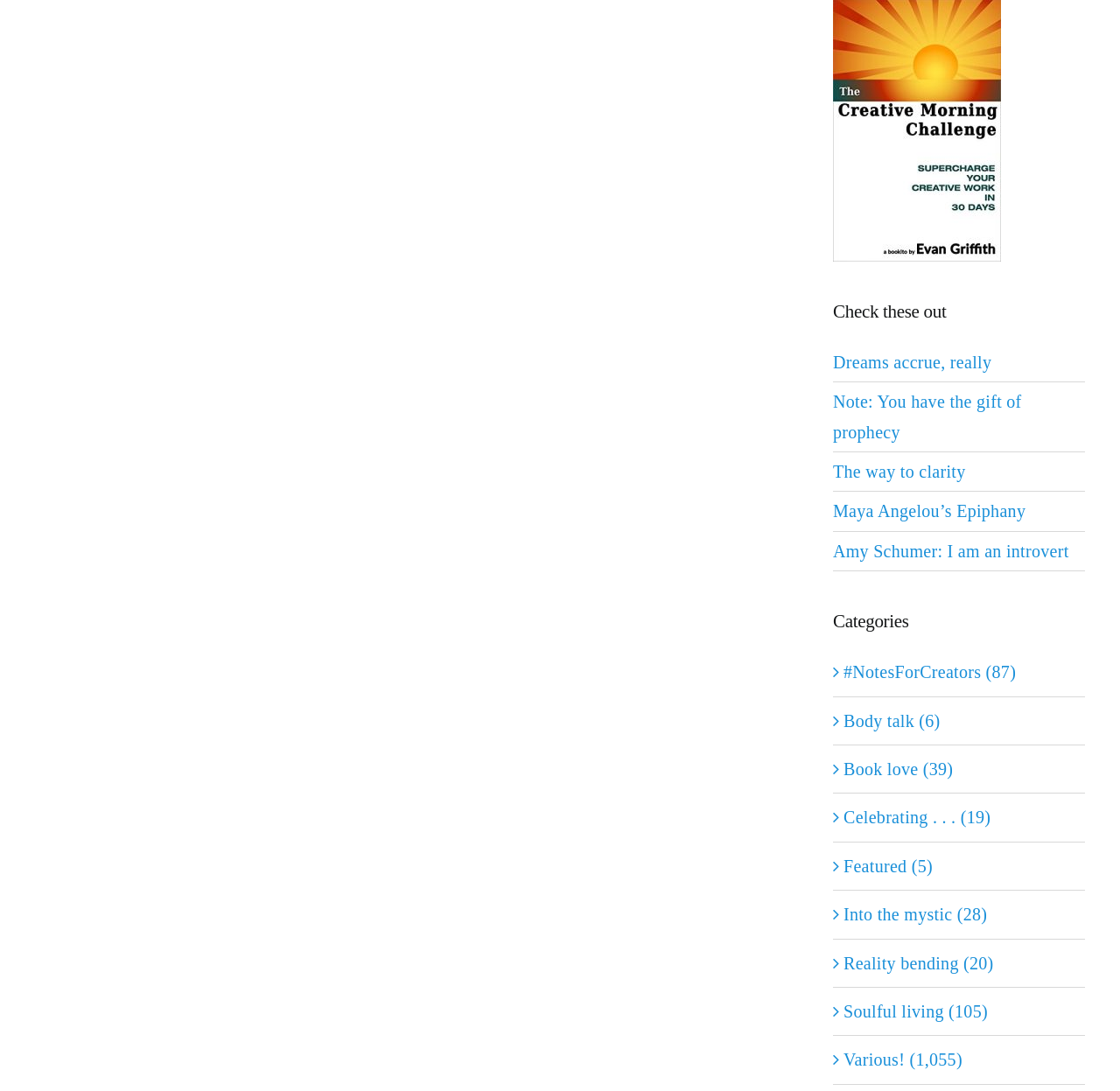Please identify the bounding box coordinates of the region to click in order to complete the task: "Read 'Maya Angelou’s Epiphany'". The coordinates must be four float numbers between 0 and 1, specified as [left, top, right, bottom].

[0.744, 0.46, 0.916, 0.477]